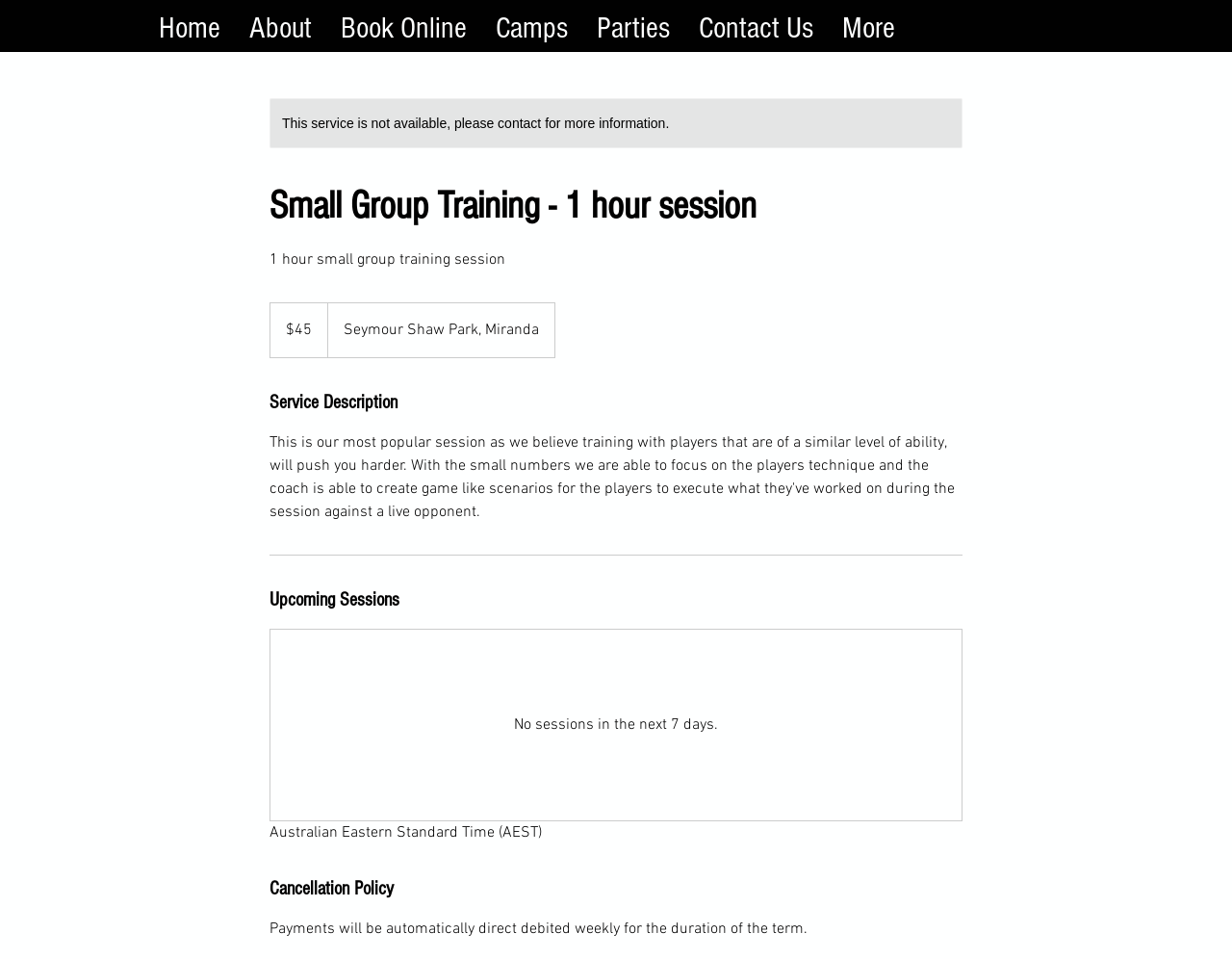What is the duration of the small group training session?
From the image, respond using a single word or phrase.

1 hour